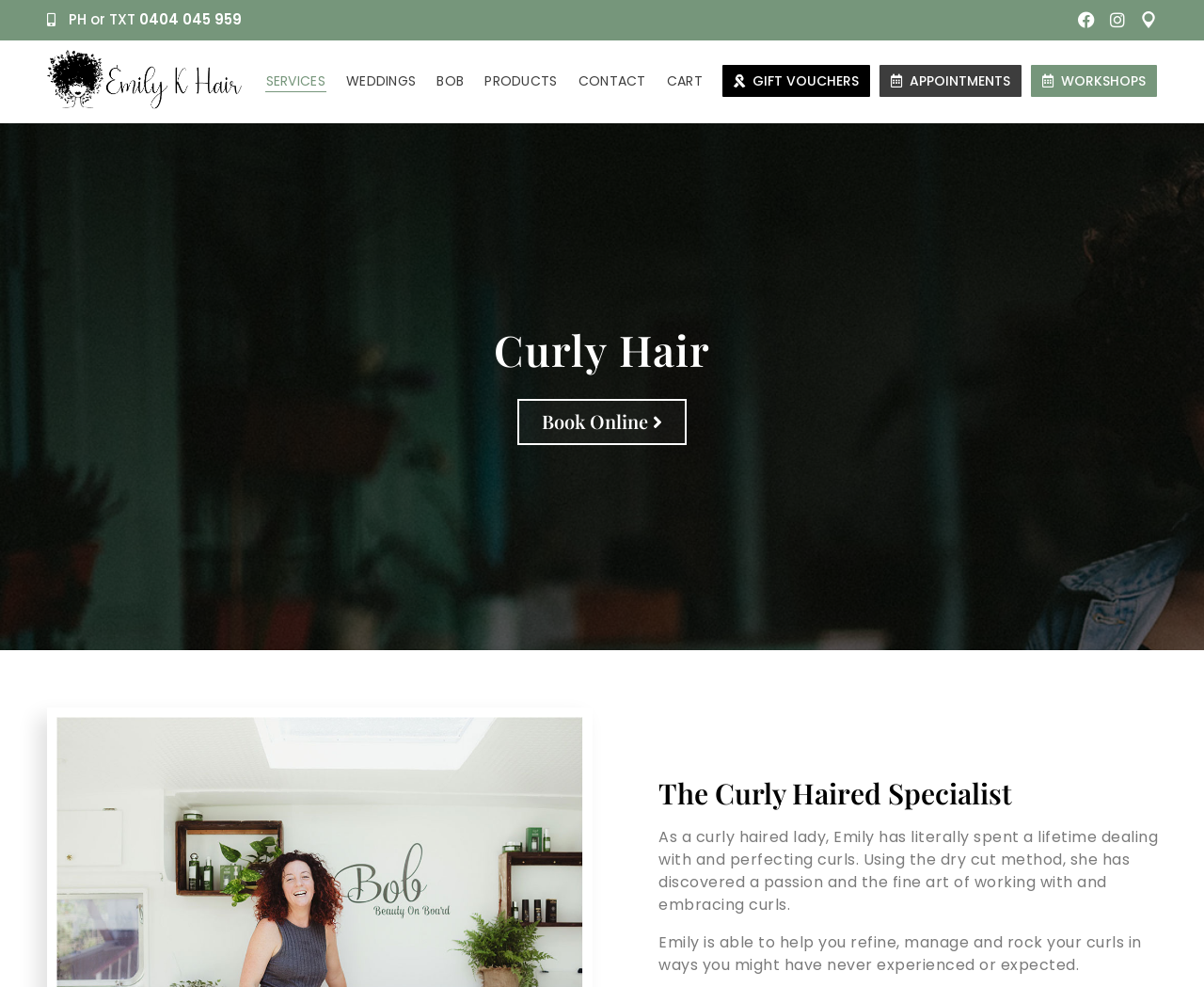Answer the question below in one word or phrase:
What is Emily's approach to curly hair?

Embracing curls